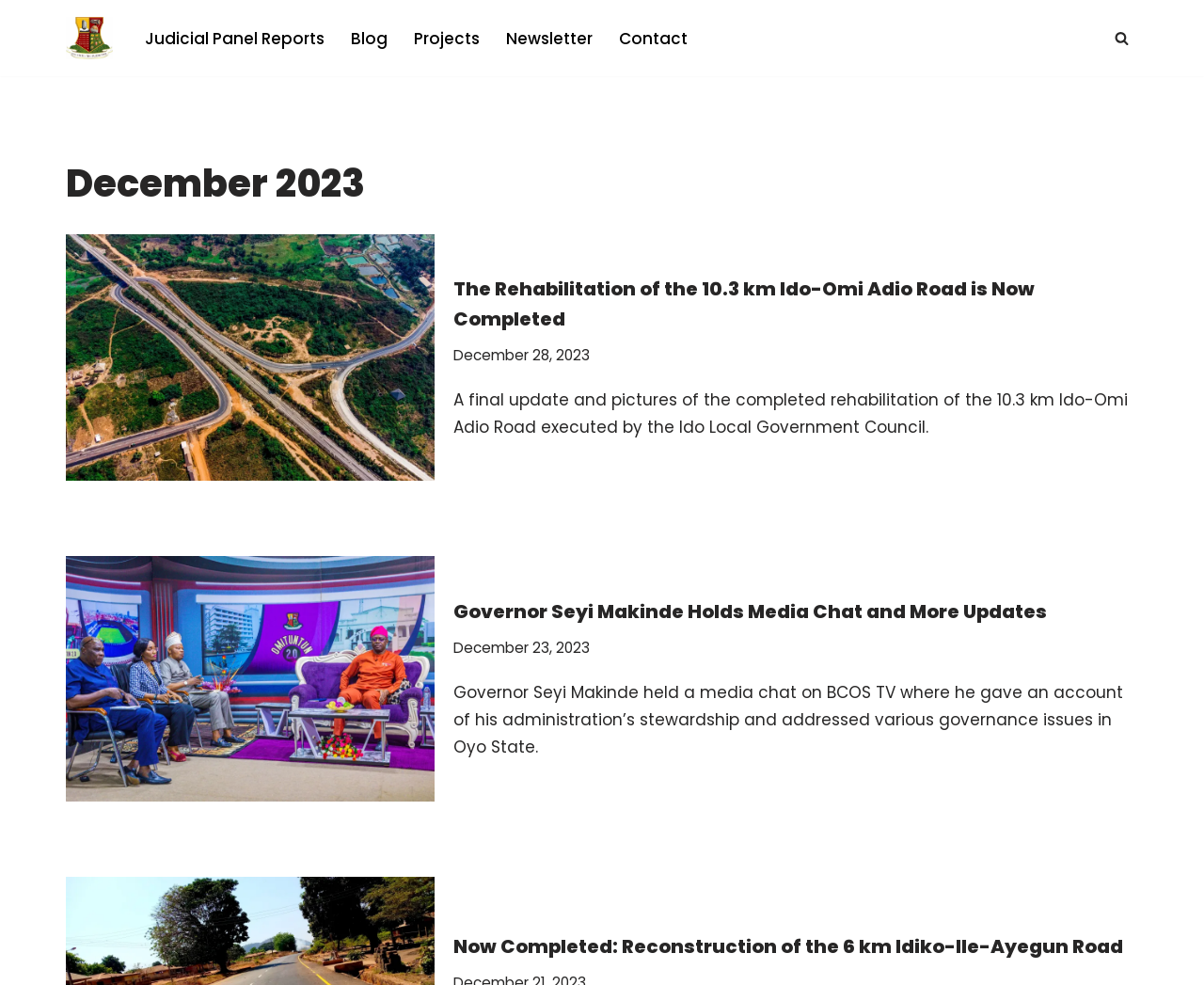Give a one-word or one-phrase response to the question: 
What is the topic of the first article?

Rehabilitation of the 10.3 km Ido-Omi Adio Road